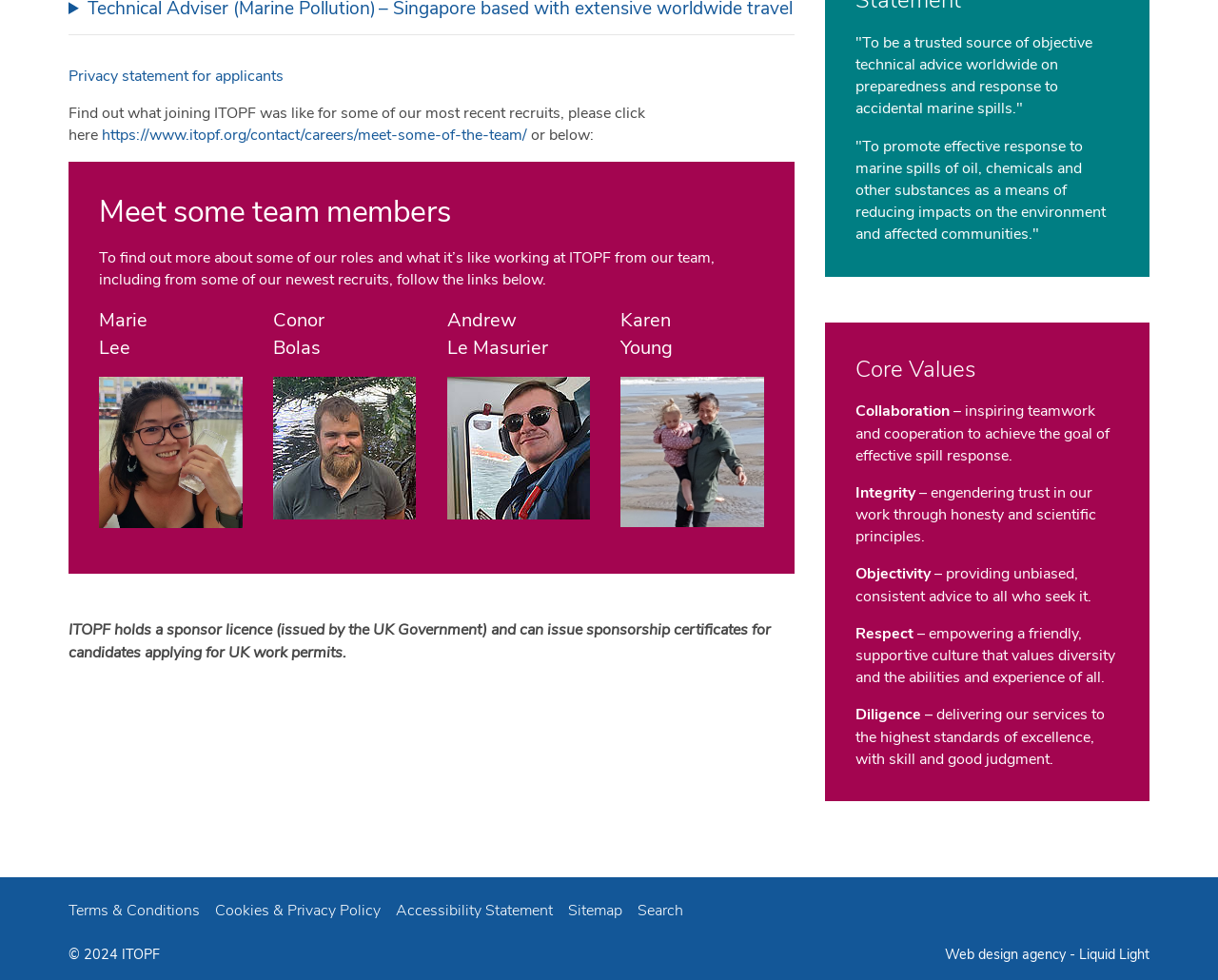Determine the bounding box coordinates for the UI element matching this description: "Andrew Le Masurier".

[0.367, 0.314, 0.45, 0.368]